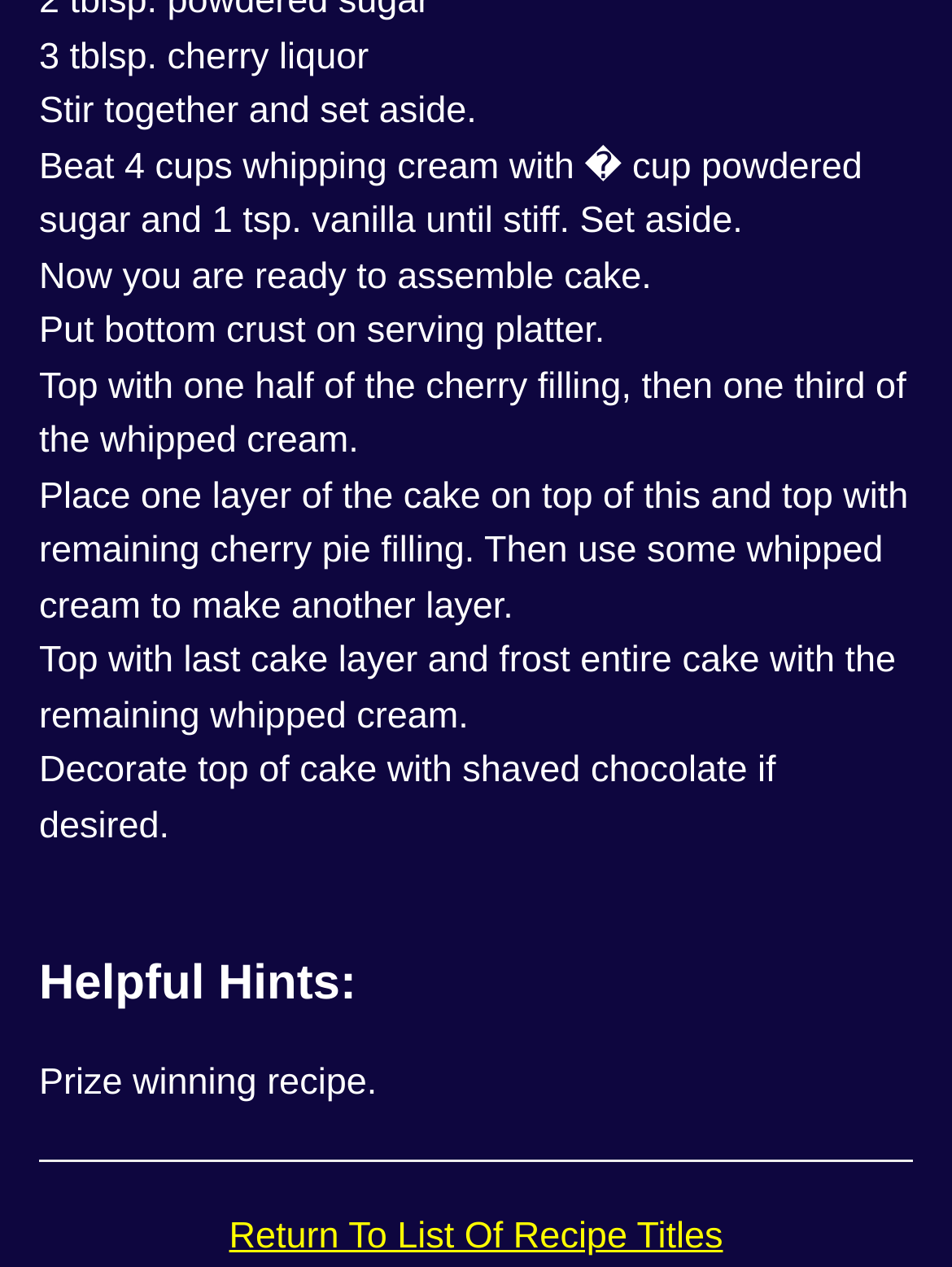How many cups of whipping cream are needed?
Based on the image, answer the question with as much detail as possible.

The answer can be found in the third StaticText element, which mentions 'Beat 4 cups whipping cream...'.